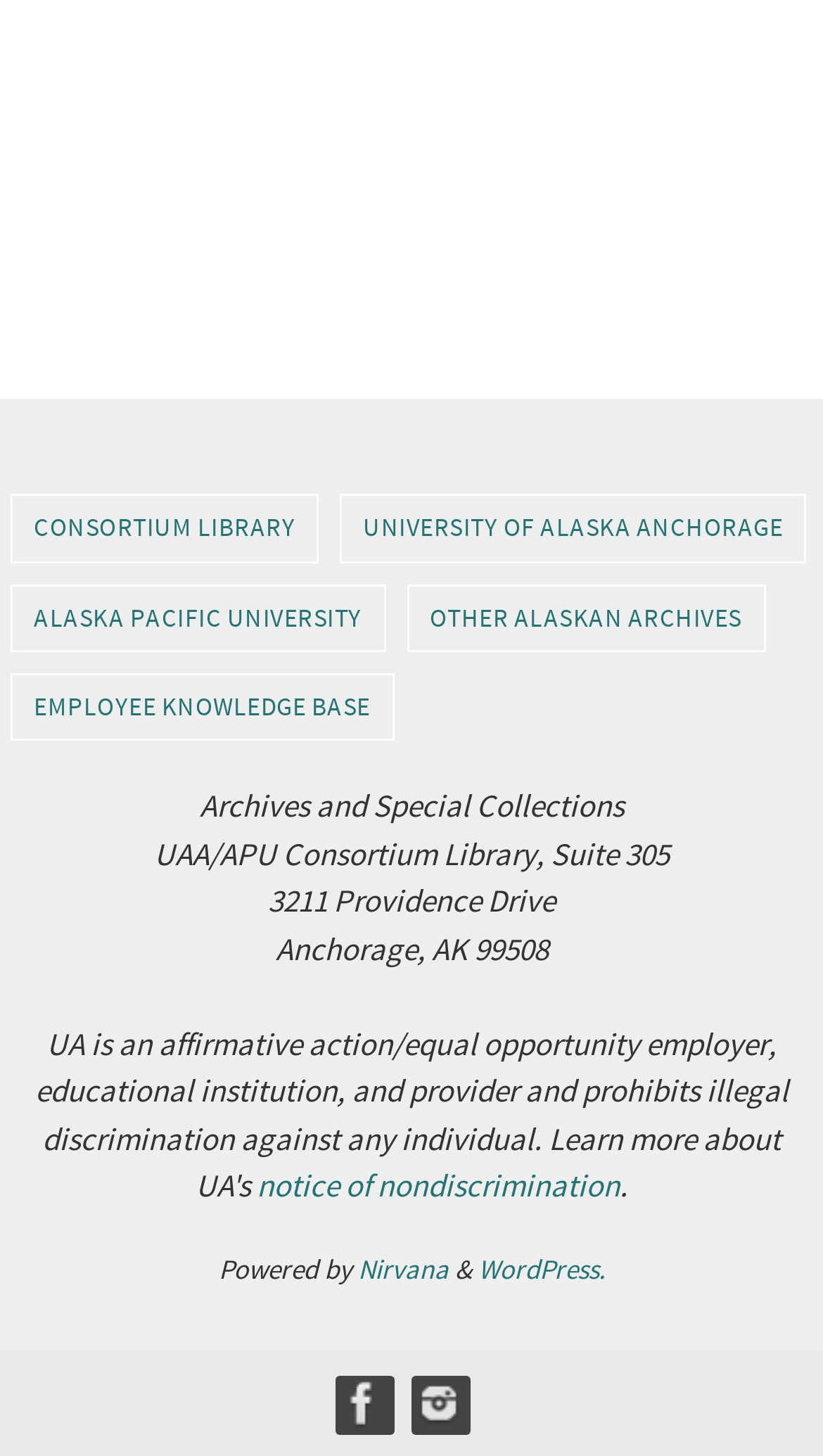Determine the bounding box for the UI element that matches this description: "Employee knowledge base".

[0.015, 0.464, 0.476, 0.508]